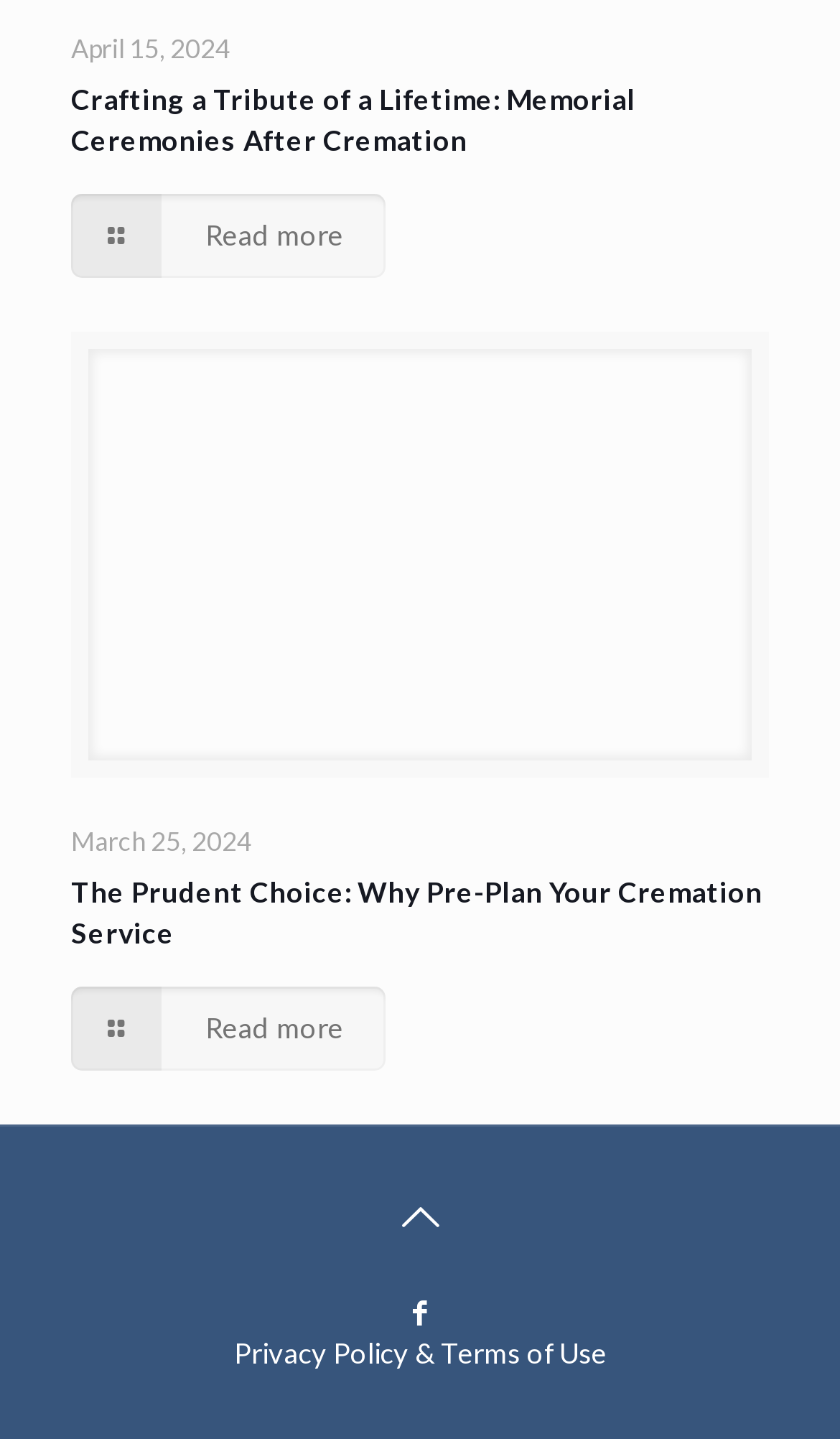Provide the bounding box coordinates in the format (top-left x, top-left y, bottom-right x, bottom-right y). All values are floating point numbers between 0 and 1. Determine the bounding box coordinate of the UI element described as: Send

None